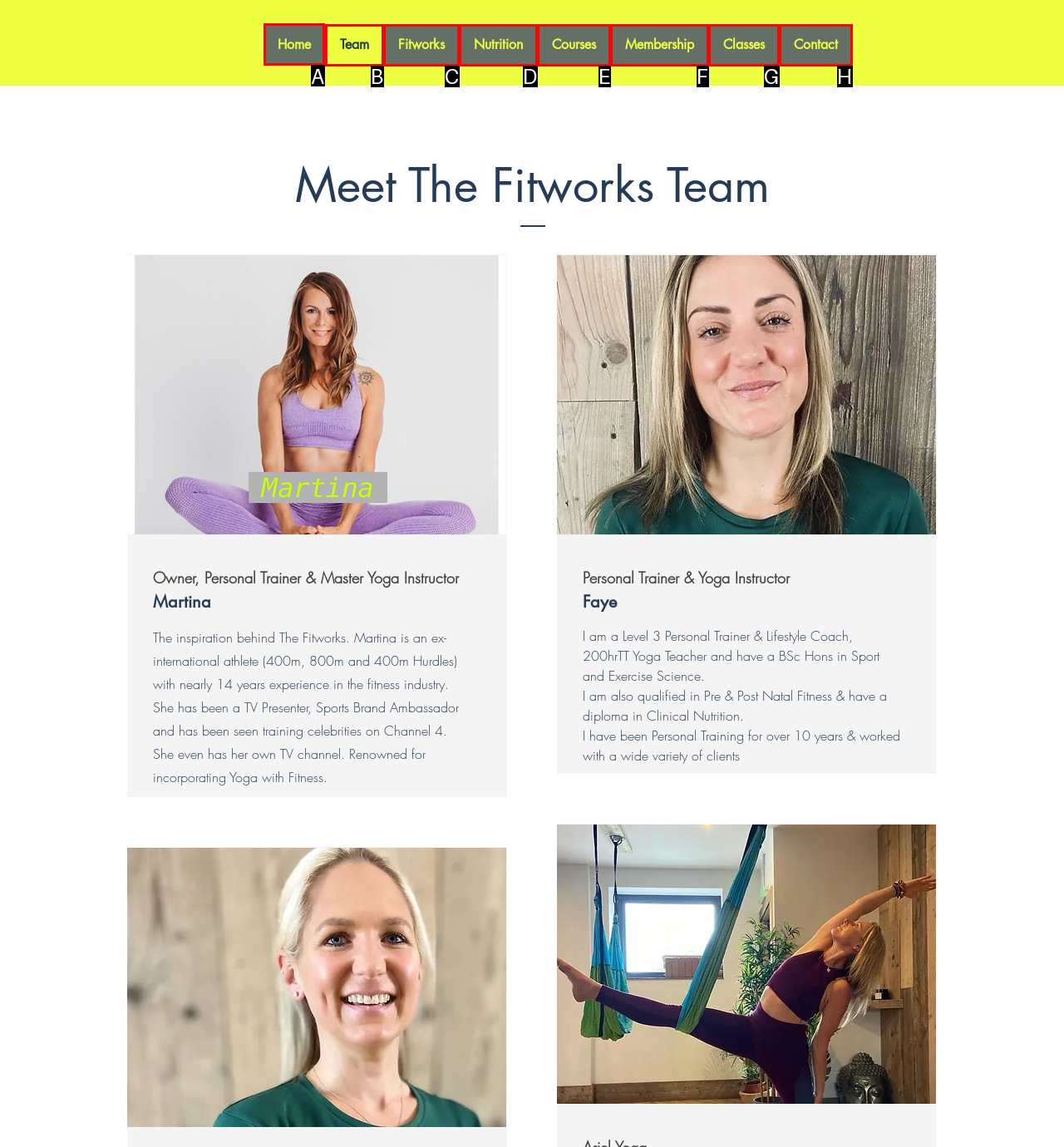Which lettered option should be clicked to perform the following task: Click the Home link
Respond with the letter of the appropriate option.

A